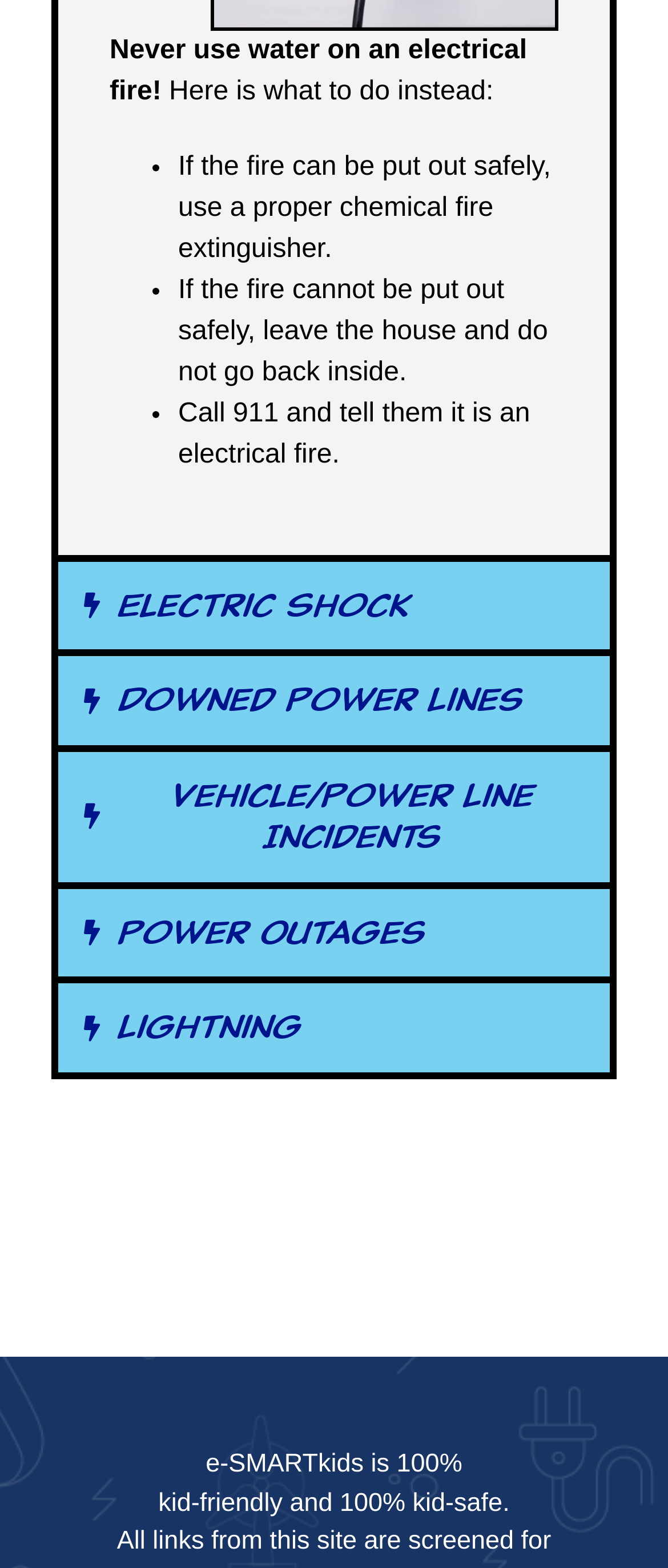What is the last step mentioned for an electrical fire?
Refer to the image and provide a one-word or short phrase answer.

Call 911